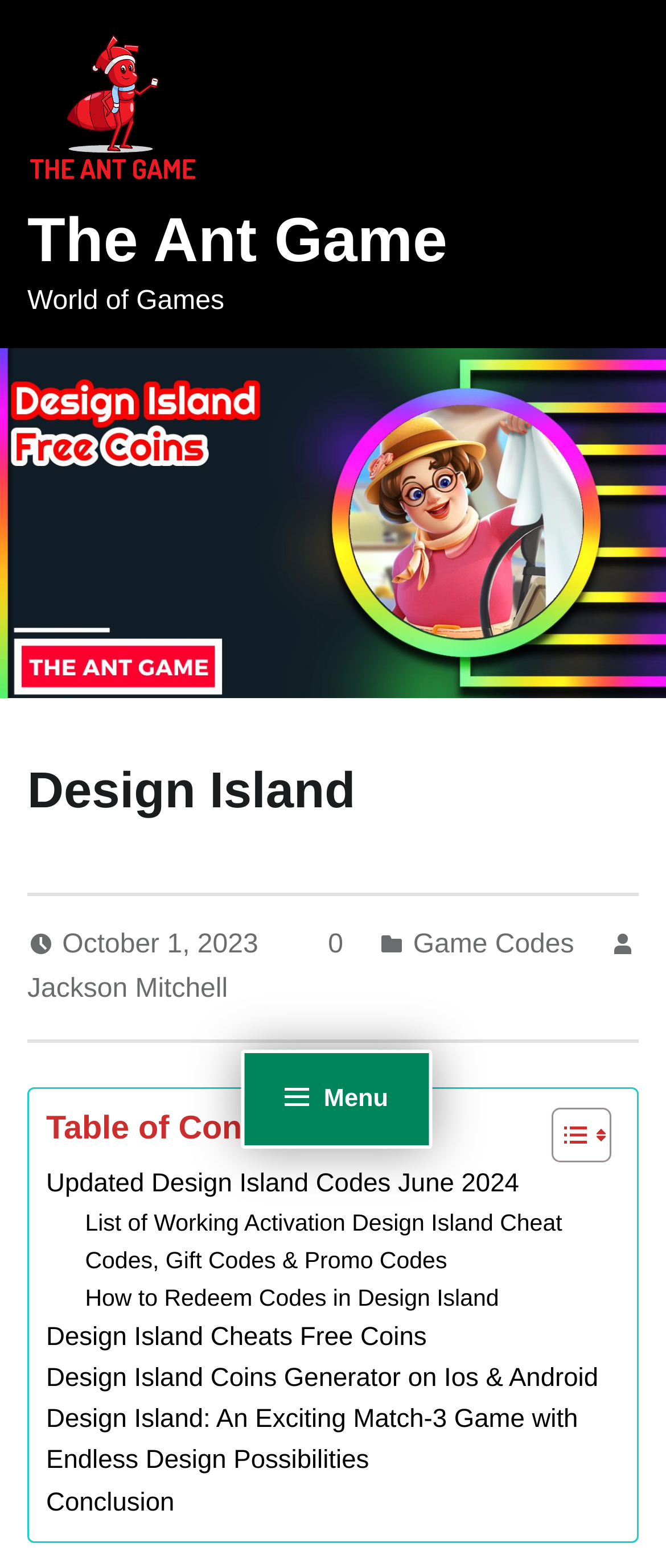Respond to the question below with a single word or phrase:
What is the purpose of the 'Toggle Table of Content' button?

To toggle the table of content